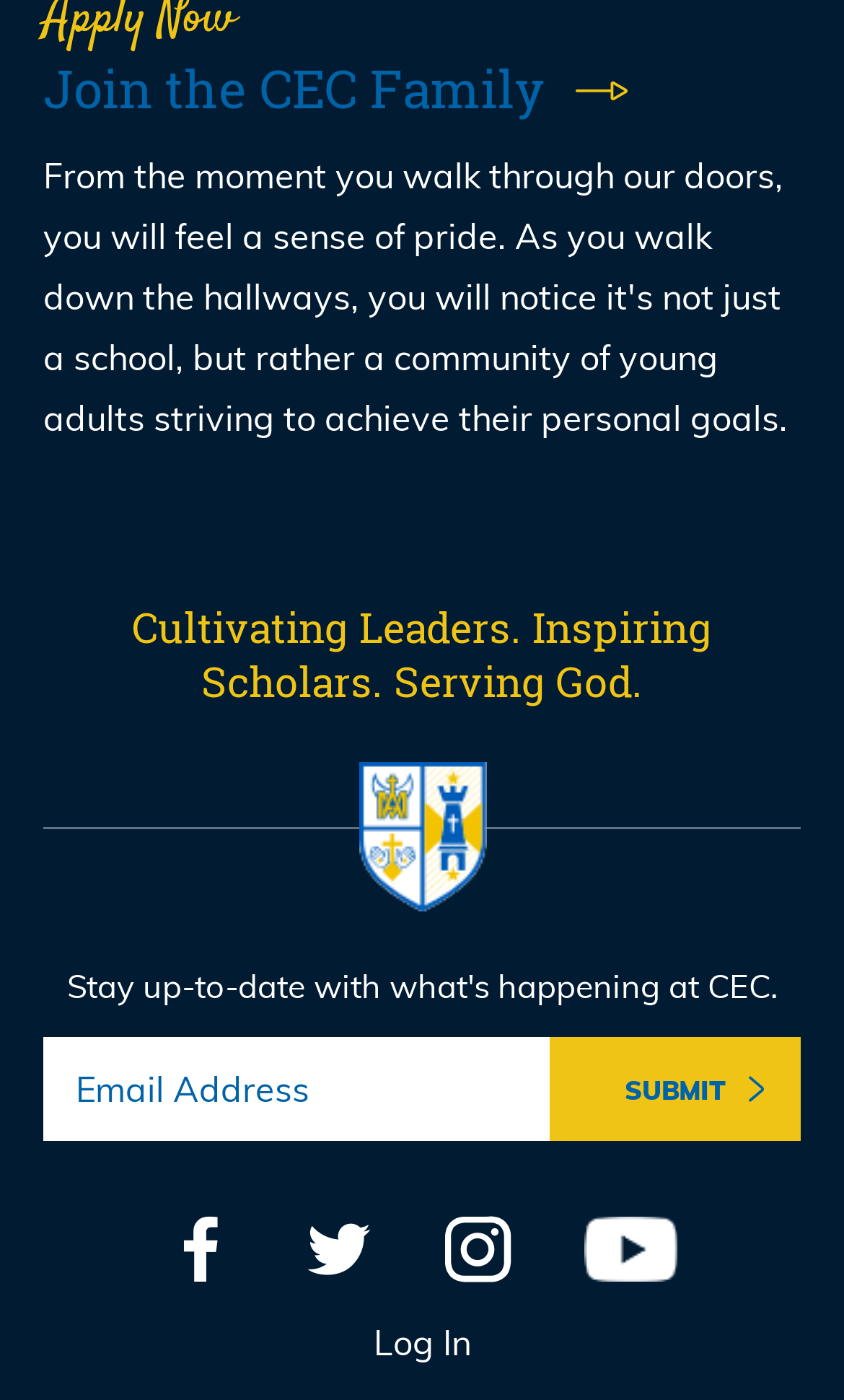Provide a brief response using a word or short phrase to this question:
What is the function of the 'Log In' link?

To log in to the website